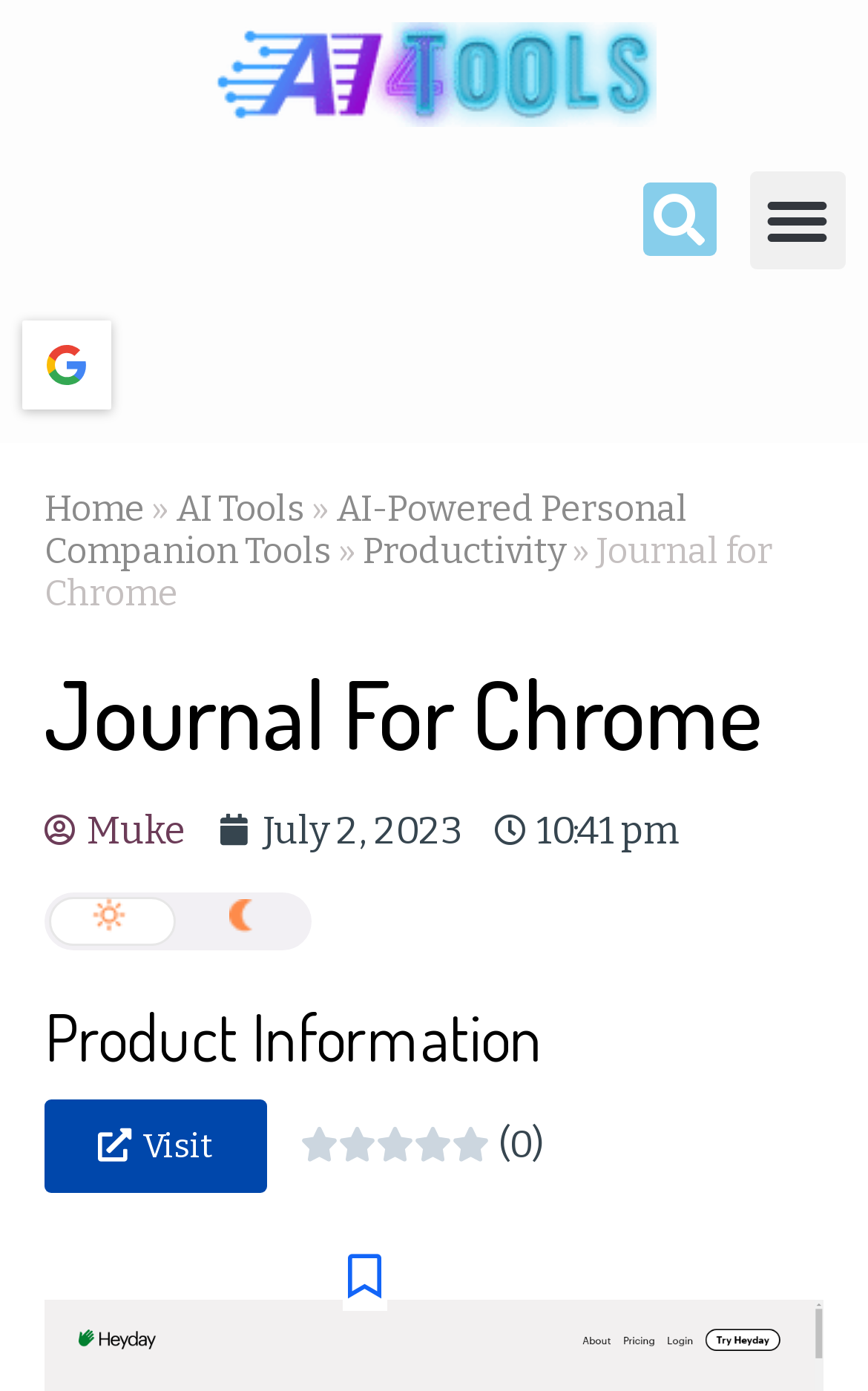Answer this question using a single word or a brief phrase:
What is the name of the AI tool being reviewed?

Journal for Chrome